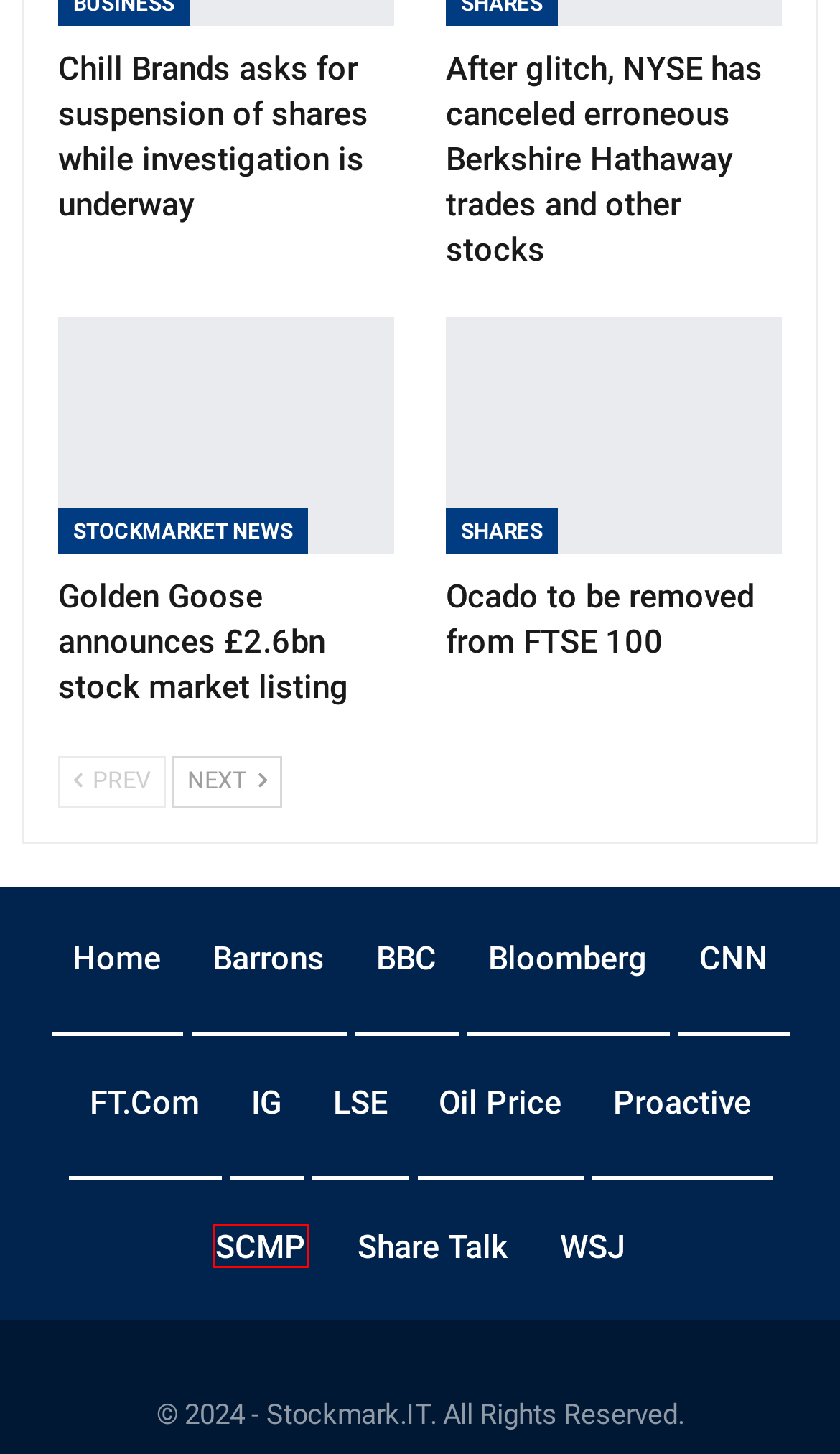Examine the screenshot of a webpage with a red rectangle bounding box. Select the most accurate webpage description that matches the new webpage after clicking the element within the bounding box. Here are the candidates:
A. SCMP - Stockmark.IT
B. Share Talk - Stockmark.IT
C. Financial Times - Stockmark.IT
D. Golden Goose announces £2.6bn stock market listing - Stockmark.IT
E. Bloomberg - Stockmark.IT
F. Ocado to be removed from FTSE 100 - Stockmark.IT
G. BBC - Stockmark.IT
H. CNN - Stockmark.IT

A